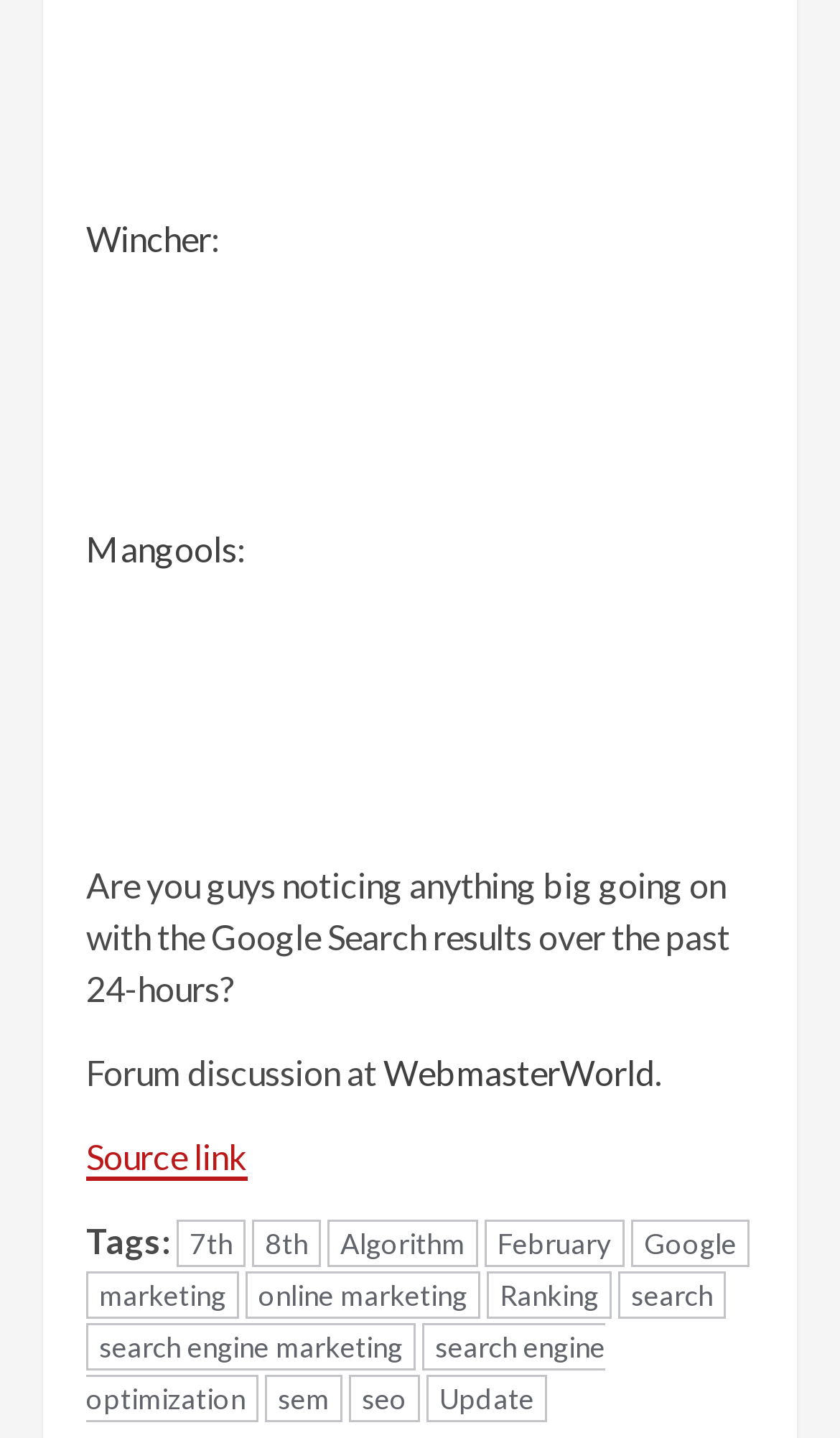Provide a one-word or one-phrase answer to the question:
What is the name of the forum where the discussion is taking place?

WebmasterWorld